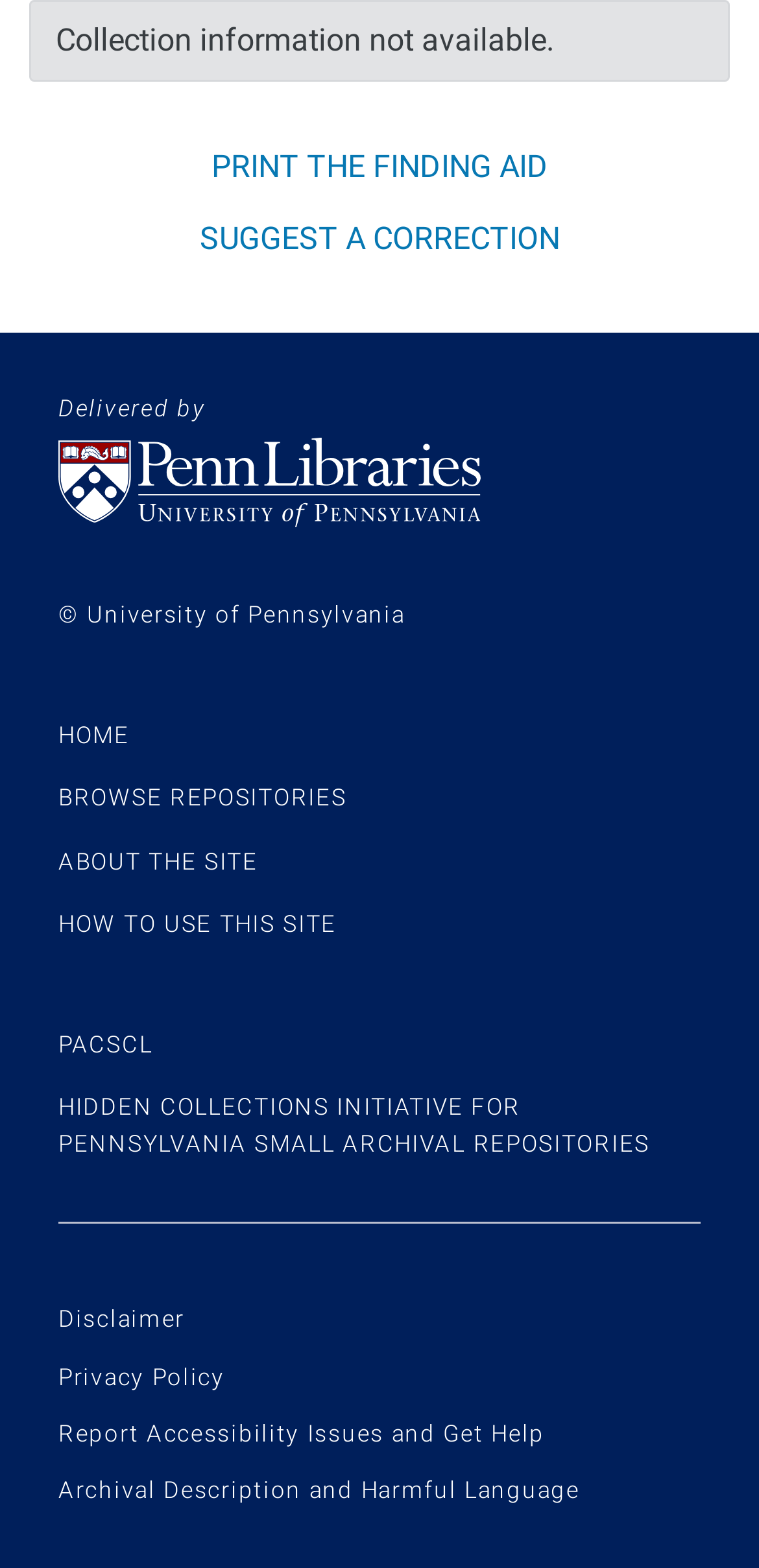Please specify the bounding box coordinates of the clickable region to carry out the following instruction: "go to about the site". The coordinates should be four float numbers between 0 and 1, in the format [left, top, right, bottom].

[0.077, 0.54, 0.34, 0.558]